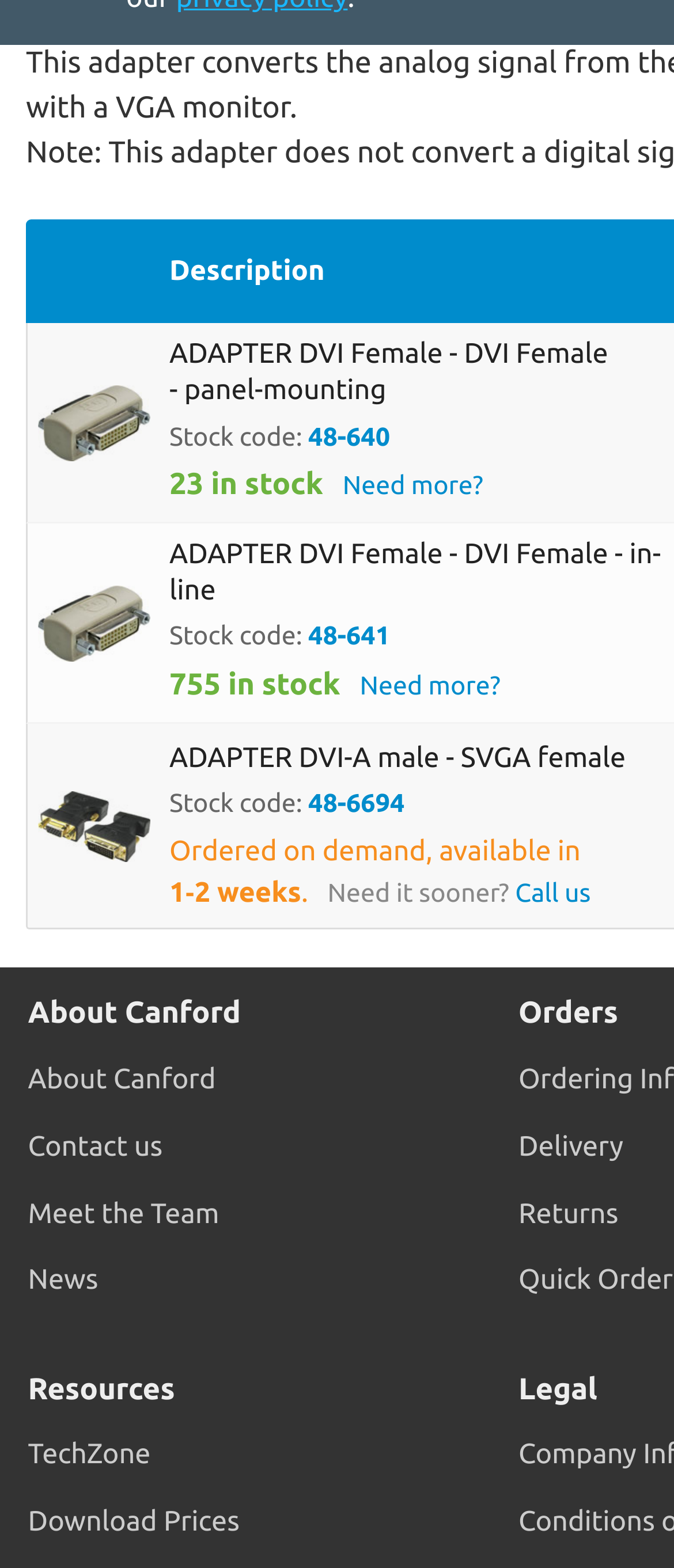Please specify the bounding box coordinates of the clickable section necessary to execute the following command: "Contact us".

[0.042, 0.71, 0.769, 0.753]